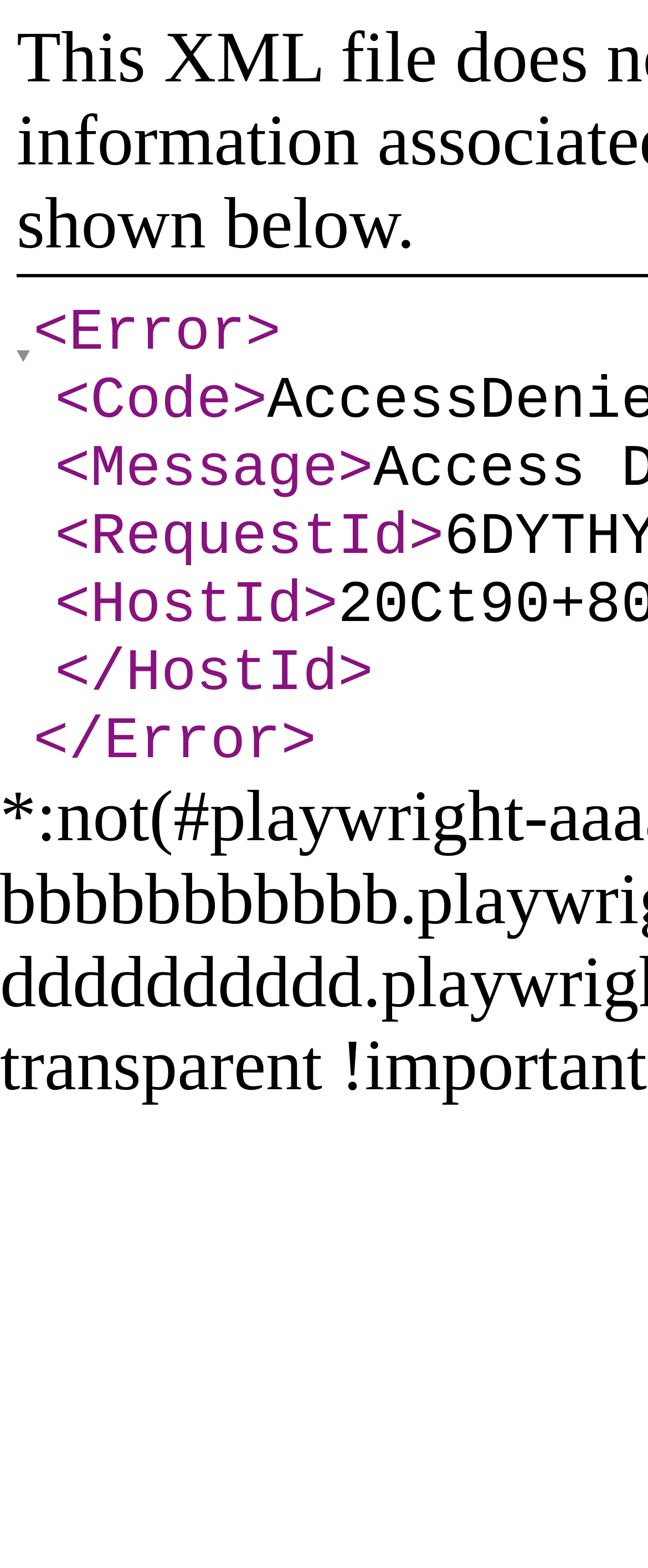Based on what you see in the screenshot, provide a thorough answer to this question: What is the request ID for?

The request ID is related to the error message, as indicated by the StaticText element '<RequestId' which is located below the error message and code.